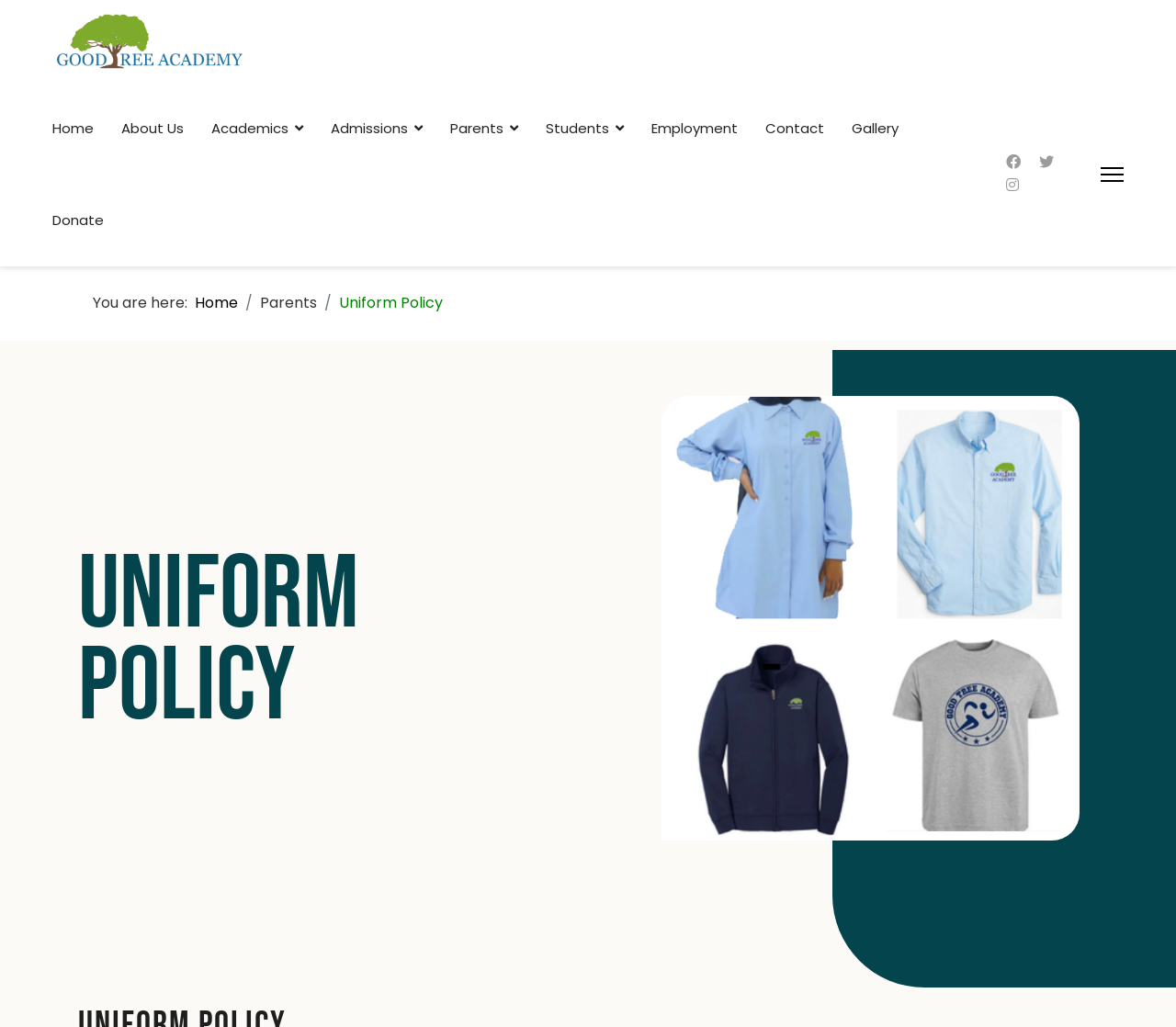Provide your answer to the question using just one word or phrase: What social media platforms are linked on the website?

Facebook, Twitter, Instagram